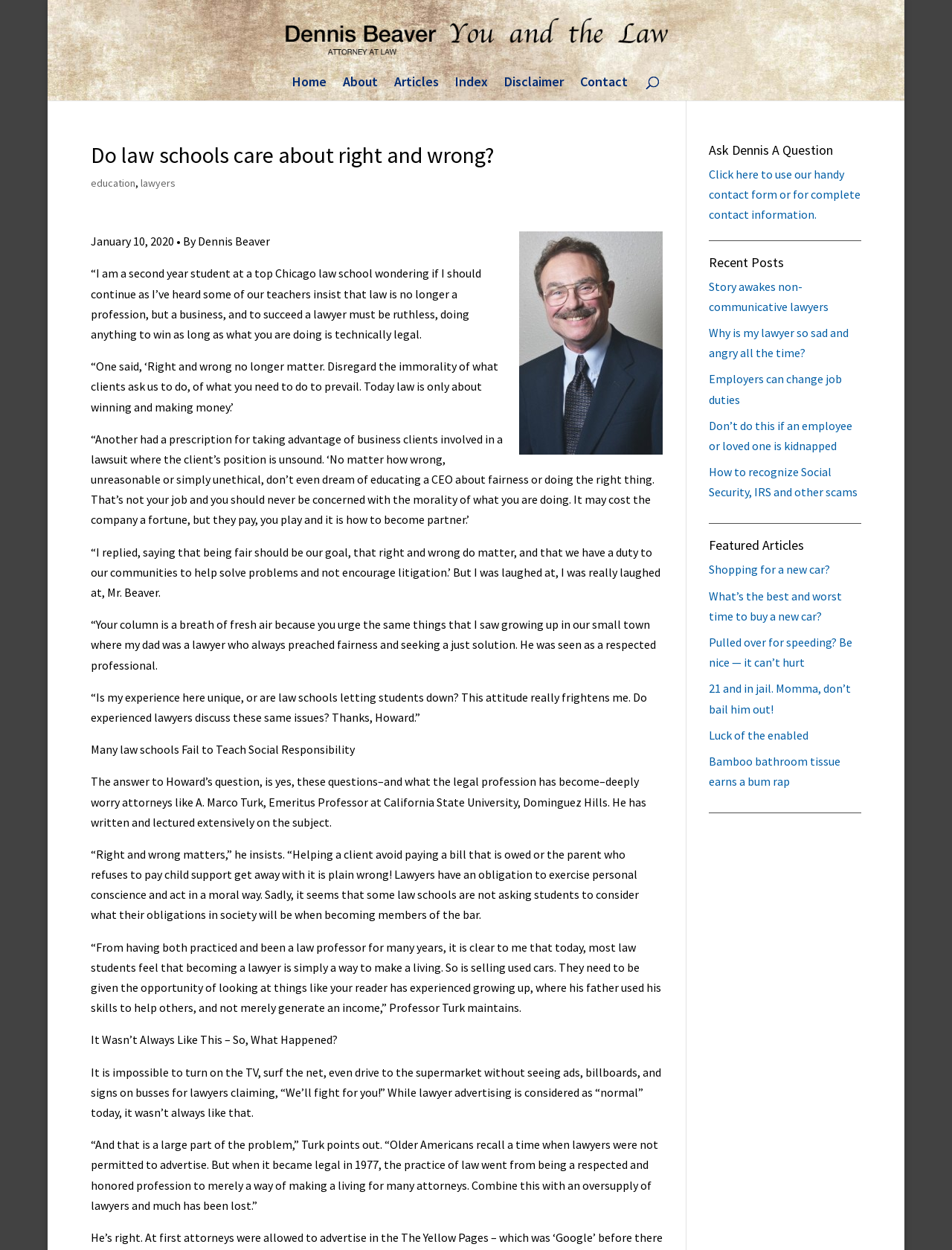What is the name of the author of the article? Observe the screenshot and provide a one-word or short phrase answer.

Dennis Beaver